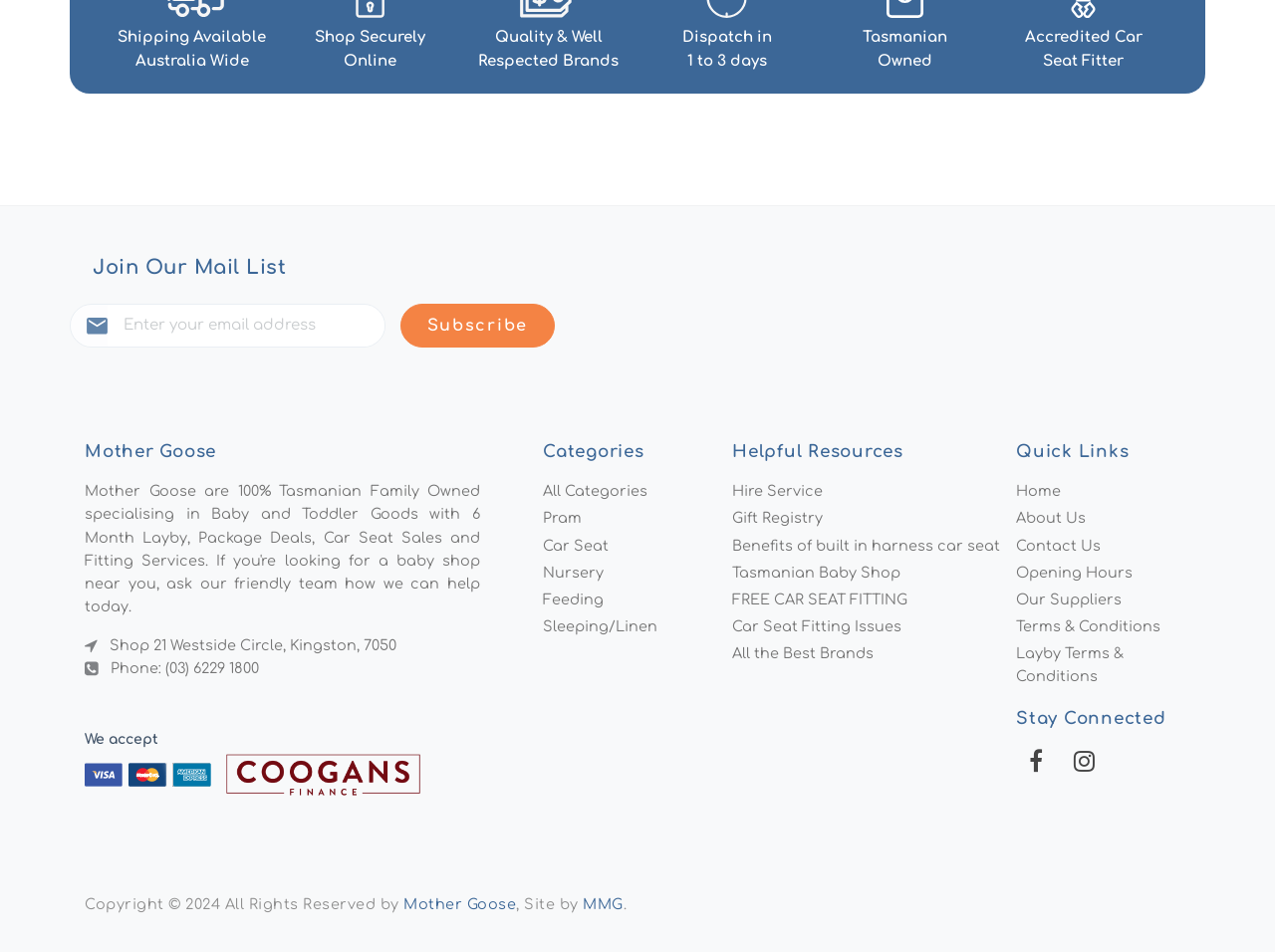Give the bounding box coordinates for the element described as: "Sleeping/Linen".

[0.426, 0.644, 0.574, 0.672]